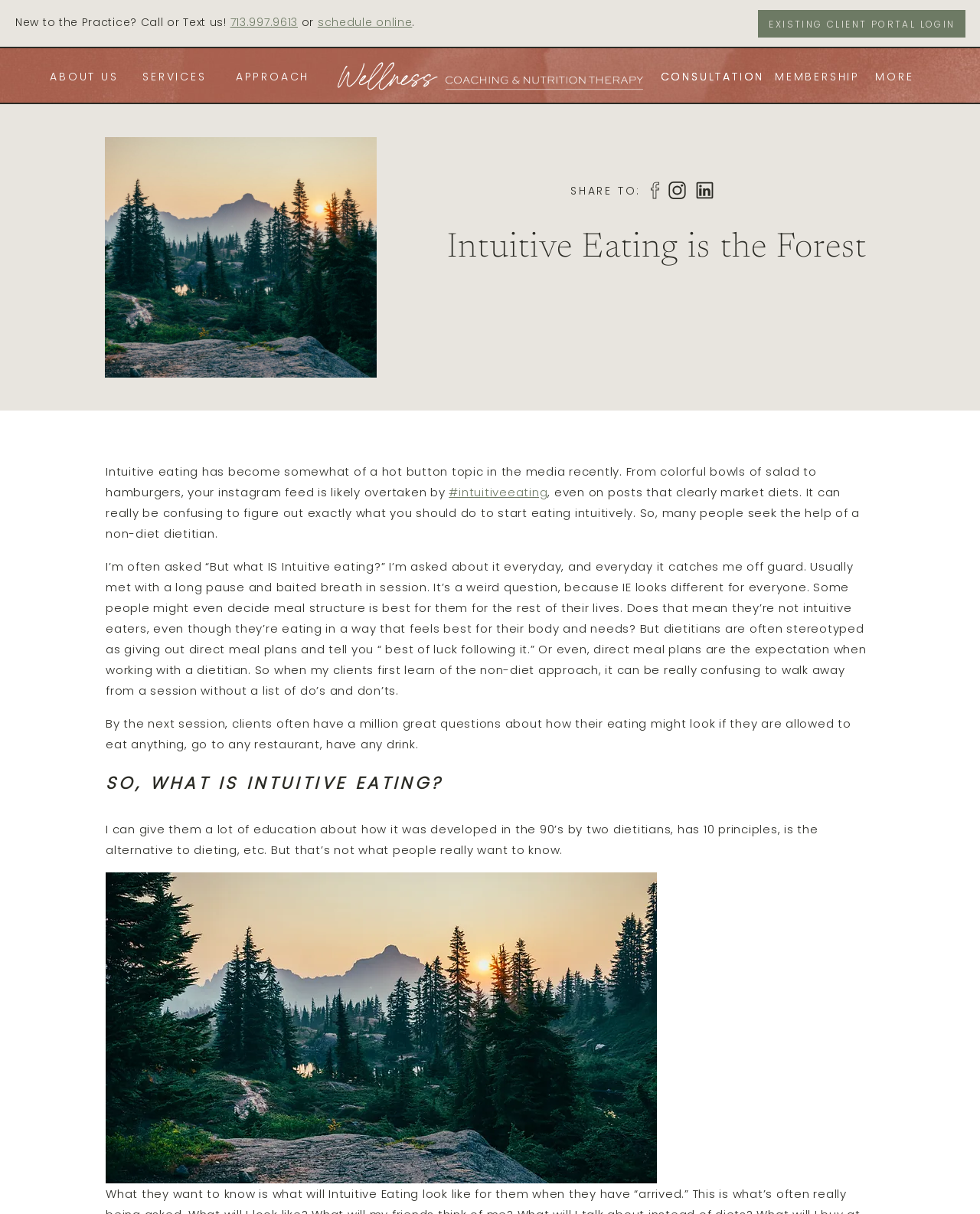Using the description "schedule online", predict the bounding box of the relevant HTML element.

[0.321, 0.012, 0.424, 0.025]